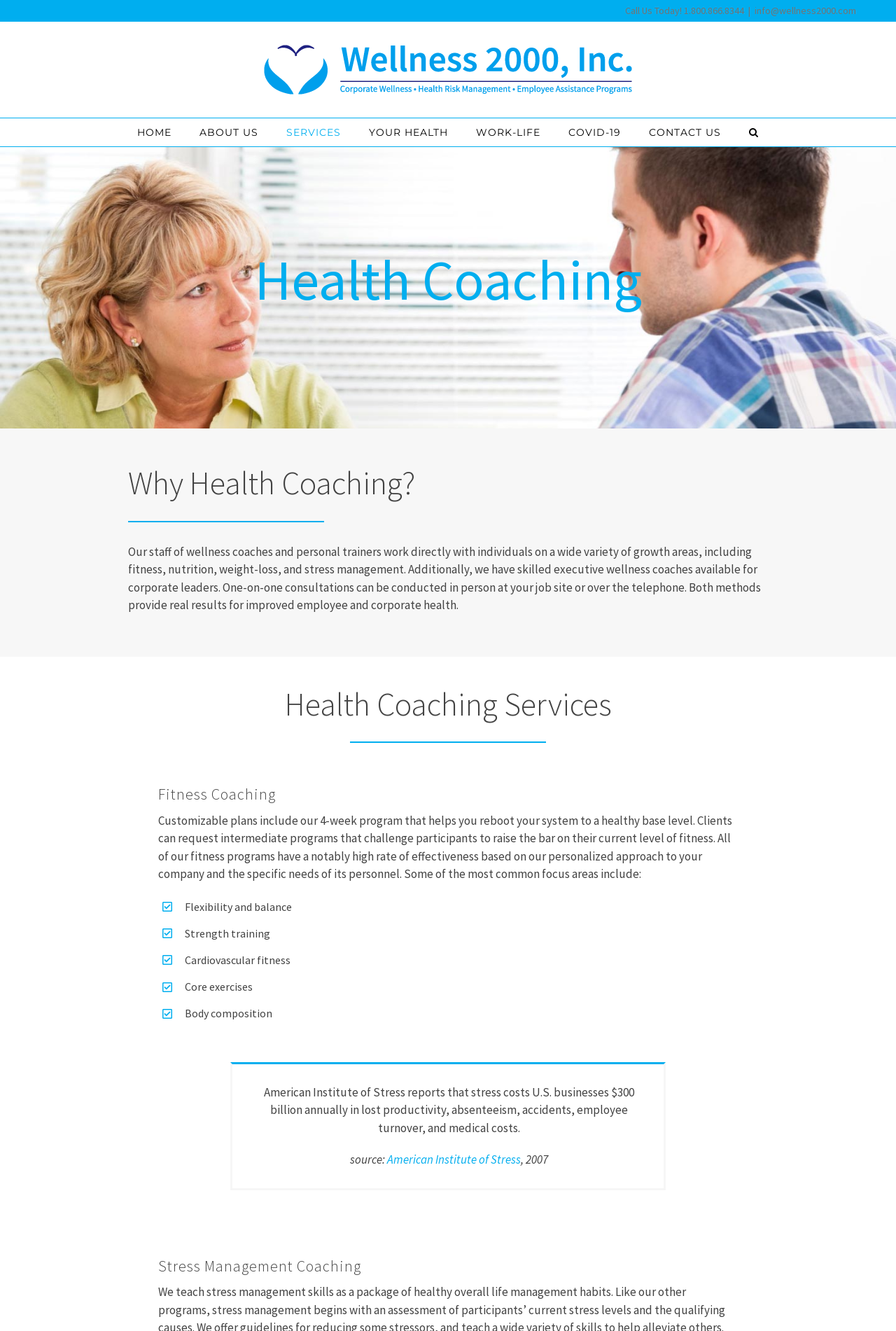What is the name of the company offering health coaching services?
Look at the screenshot and provide an in-depth answer.

The name of the company offering health coaching services is located at the top of the webpage, next to the logo, which is an image element with bounding box coordinates [0.293, 0.033, 0.707, 0.072]. The company name is also mentioned in the link element with text 'Wellness 2000, Inc. Logo'.